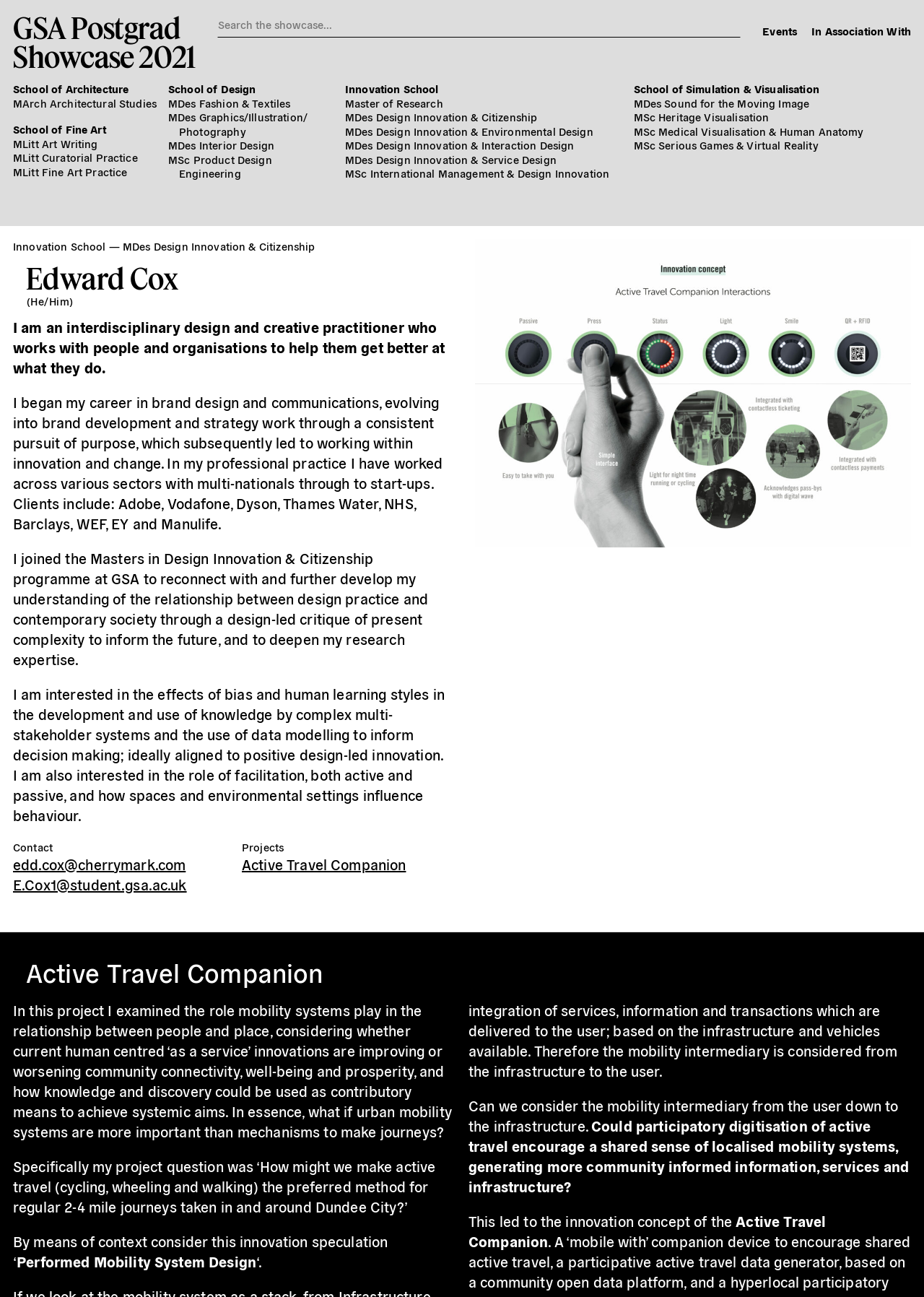Identify and extract the main heading of the webpage.

GSA Postgrad
Showcase 2021